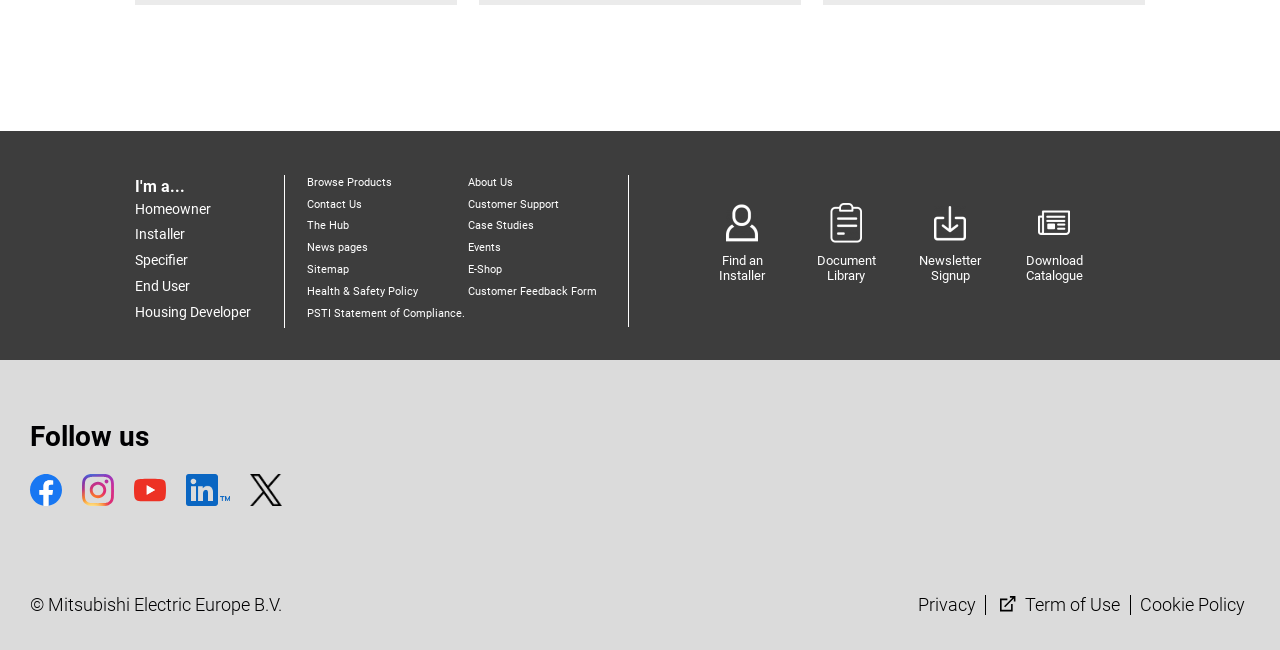What type of user is the website primarily for?
Can you provide a detailed and comprehensive answer to the question?

The website appears to be primarily for various types of users, including homeowners, installers, specifiers, end users, and housing developers, as indicated by the links in the top navigation menu.